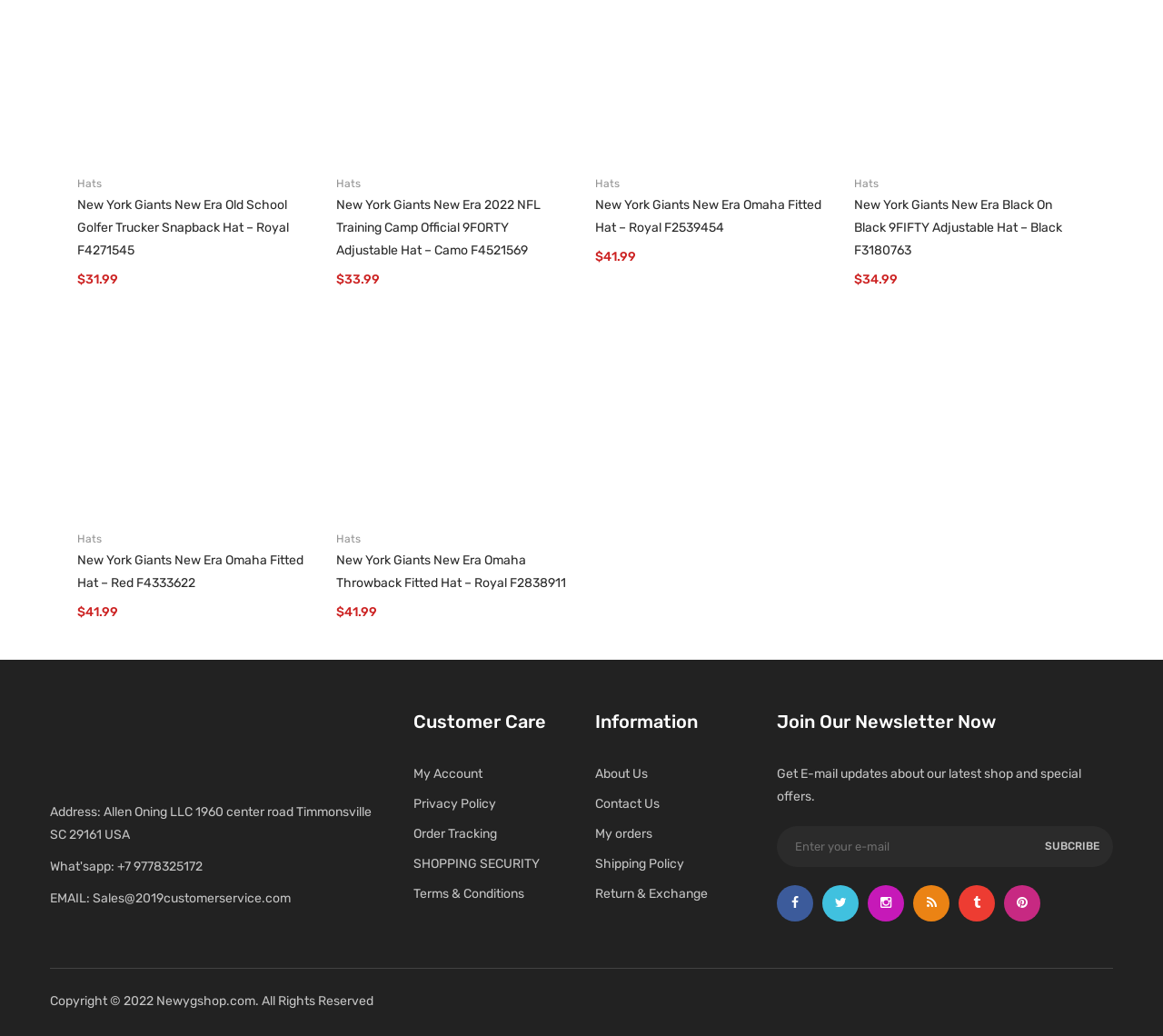What is the email address for sales inquiries?
Provide an in-depth and detailed answer to the question.

The email address for sales inquiries can be found by looking at the StaticText element with the text 'EMAIL:' and the adjacent StaticText element with the text 'Sales@2019customerservice.com'.